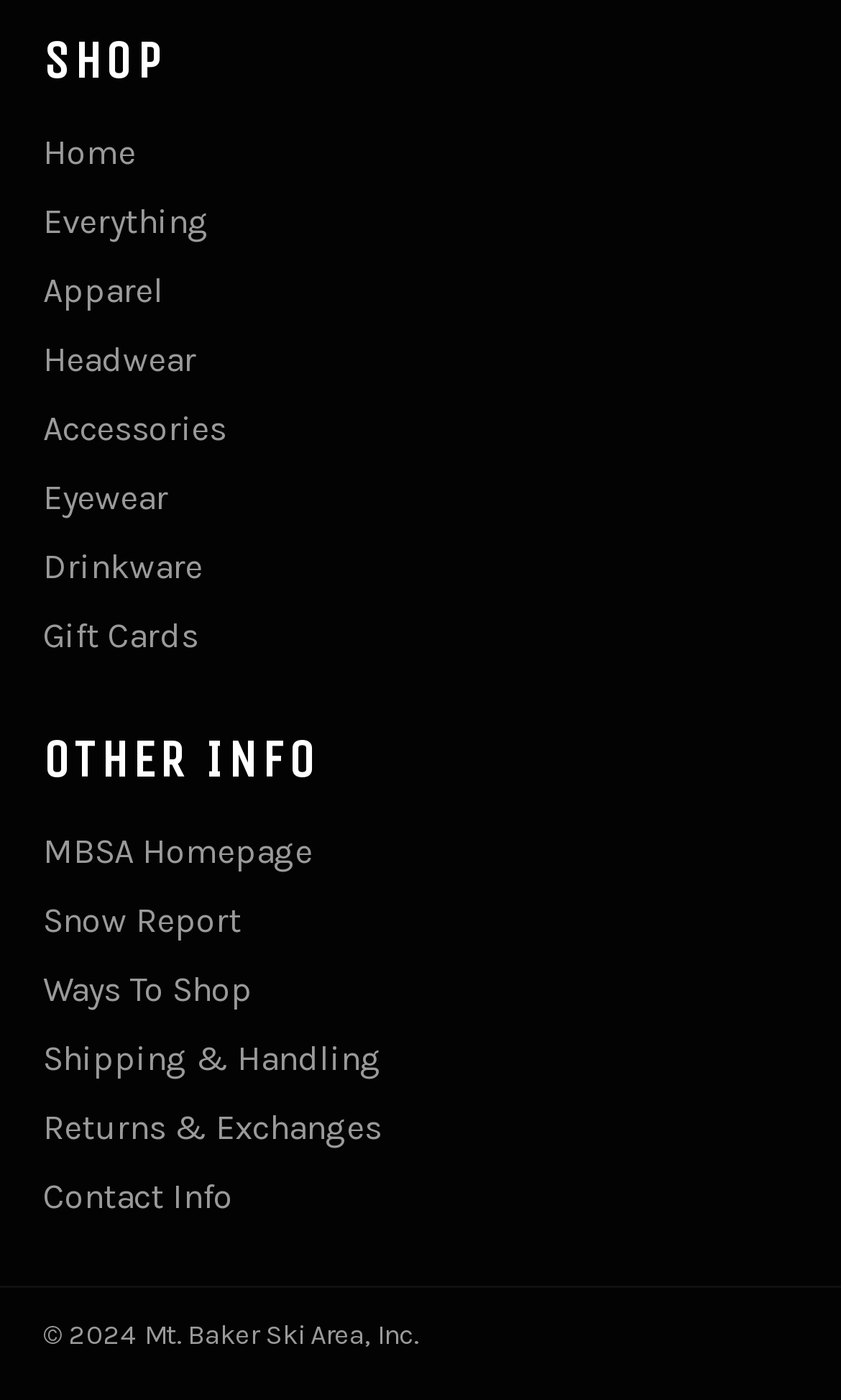Find the bounding box coordinates for the HTML element described in this sentence: "Snow Report". Provide the coordinates as four float numbers between 0 and 1, in the format [left, top, right, bottom].

[0.051, 0.642, 0.287, 0.671]